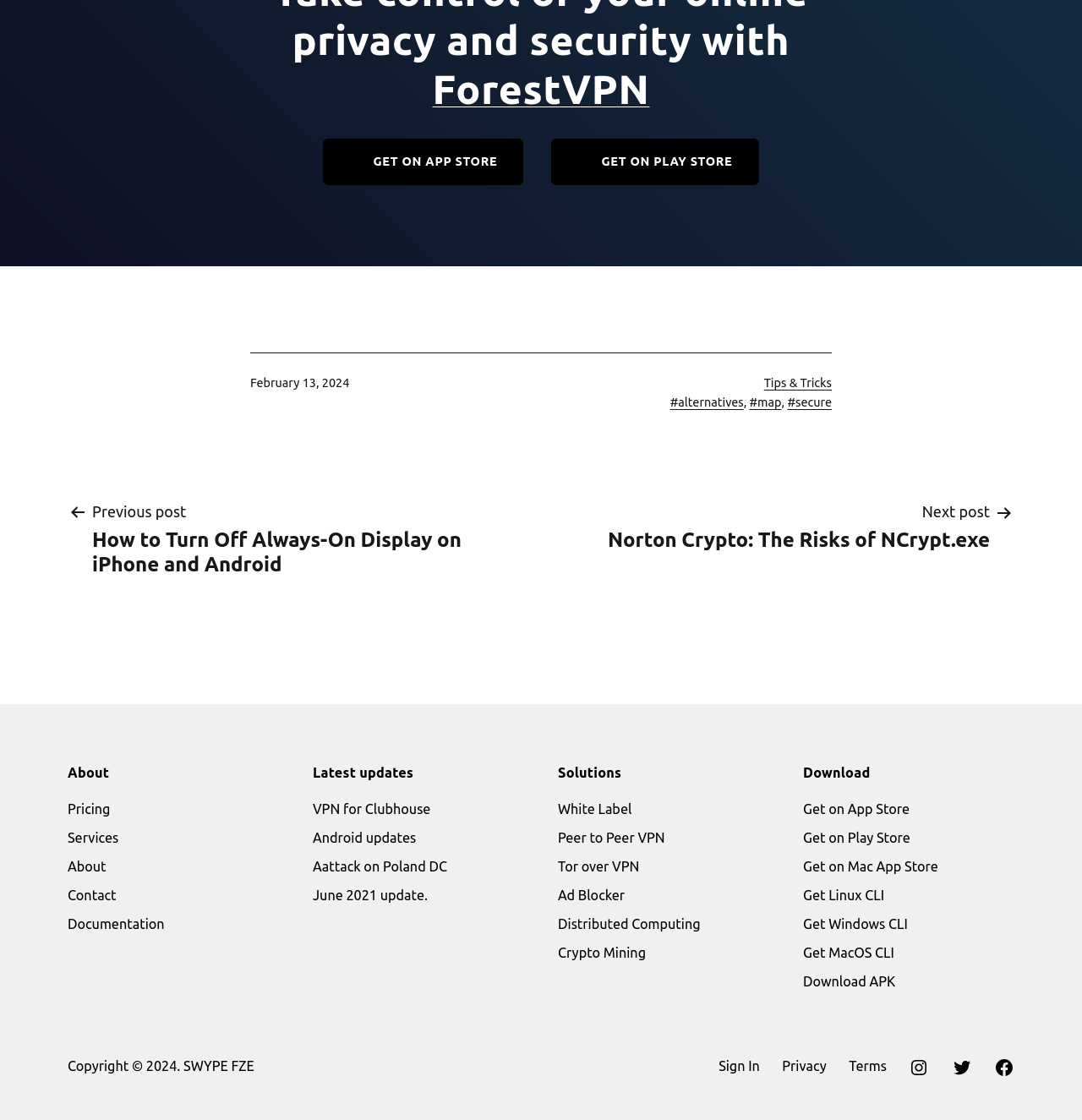Provide the bounding box coordinates of the section that needs to be clicked to accomplish the following instruction: "click 1978, Andrew Young's speech before the LINKS."

None